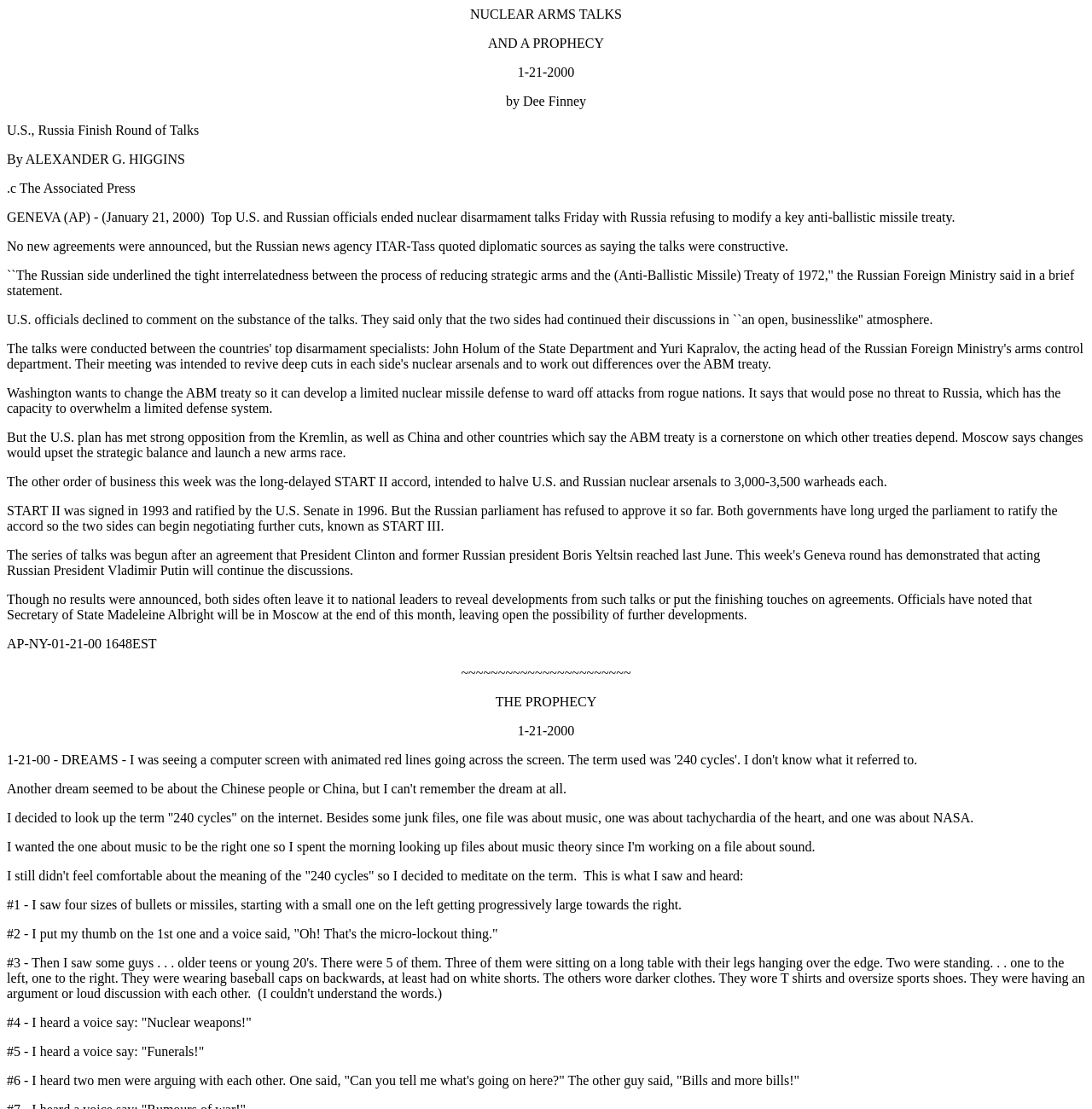Give an extensive and precise description of the webpage.

The webpage appears to be an article or blog post discussing nuclear arms talks and a prophecy. At the top, there is a title "NUCLEAR ARMS TALKS AND A PROPHECY 1-21-2000" followed by the author's name "by Dee Finney". 

Below the title, there is a news article with a headline "U.S., Russia Finish Round of Talks" written by ALEXANDER G. HIGGINS from The Associated Press. The article discusses the outcome of nuclear disarmament talks between the US and Russia, where no new agreements were announced, but the talks were considered constructive. The article goes on to explain the US's plan to modify the ABM treaty, which has met opposition from Russia and other countries.

Following the news article, there is a section titled "THE PROPHECY" with a date "1-21-2000". This section appears to be a personal account of the author's experience with meditation and prophecy. The author describes their meditation on the term "240 cycles" and the visions they saw, including images of bullets or missiles, a voice mentioning nuclear weapons, and a scene of two men arguing about bills.

Throughout the webpage, there are 17 instances of static text, which are the main content of the article and the prophecy section. The text is arranged in a single column, with the title and author's name at the top, followed by the news article, and then the prophecy section.